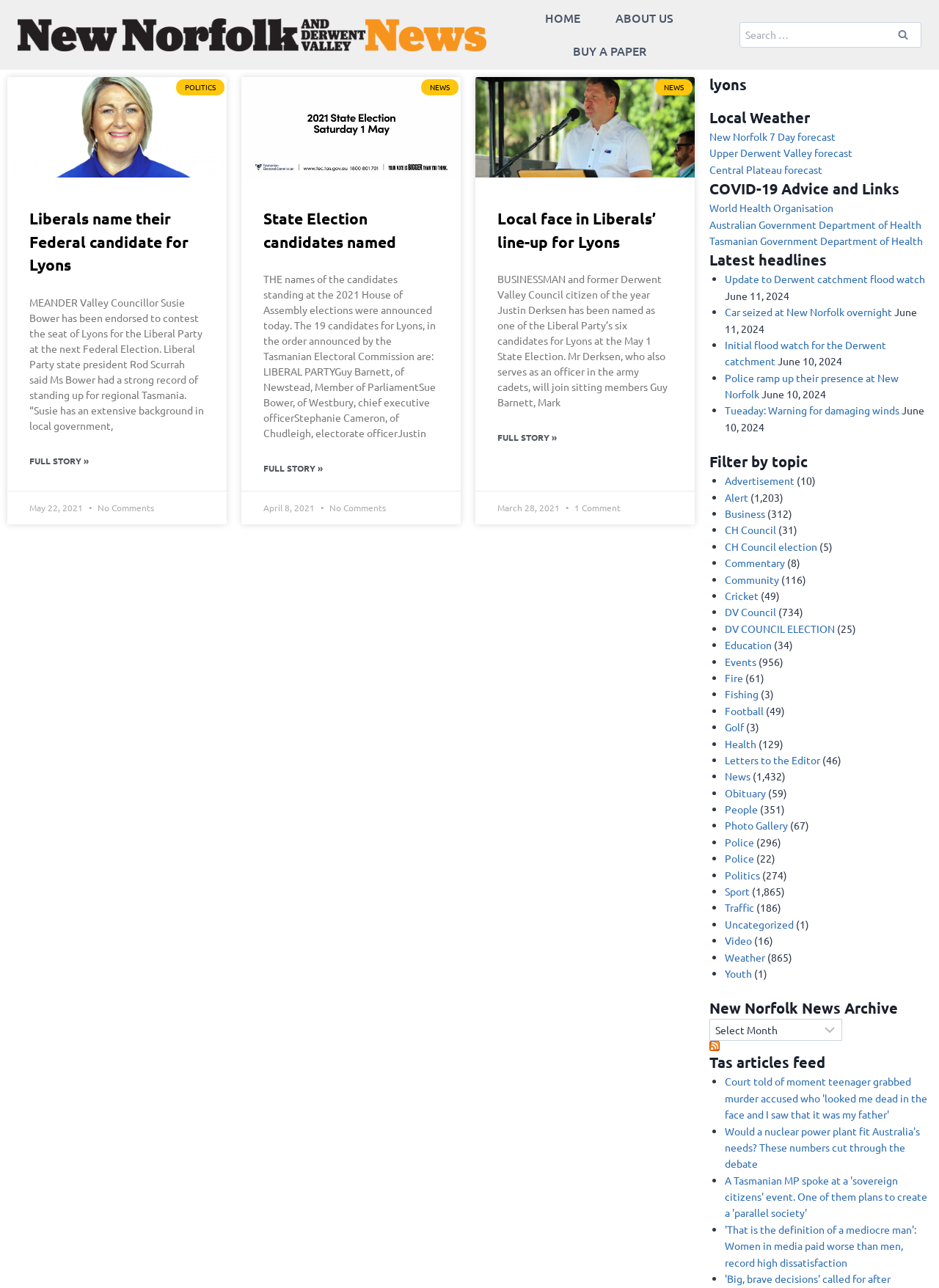Could you please study the image and provide a detailed answer to the question:
What is the topic of the first article?

I found the answer by examining the first article on the webpage, which has a heading 'Liberals name their Federal candidate for Lyons' and a category label 'POLITICS'.